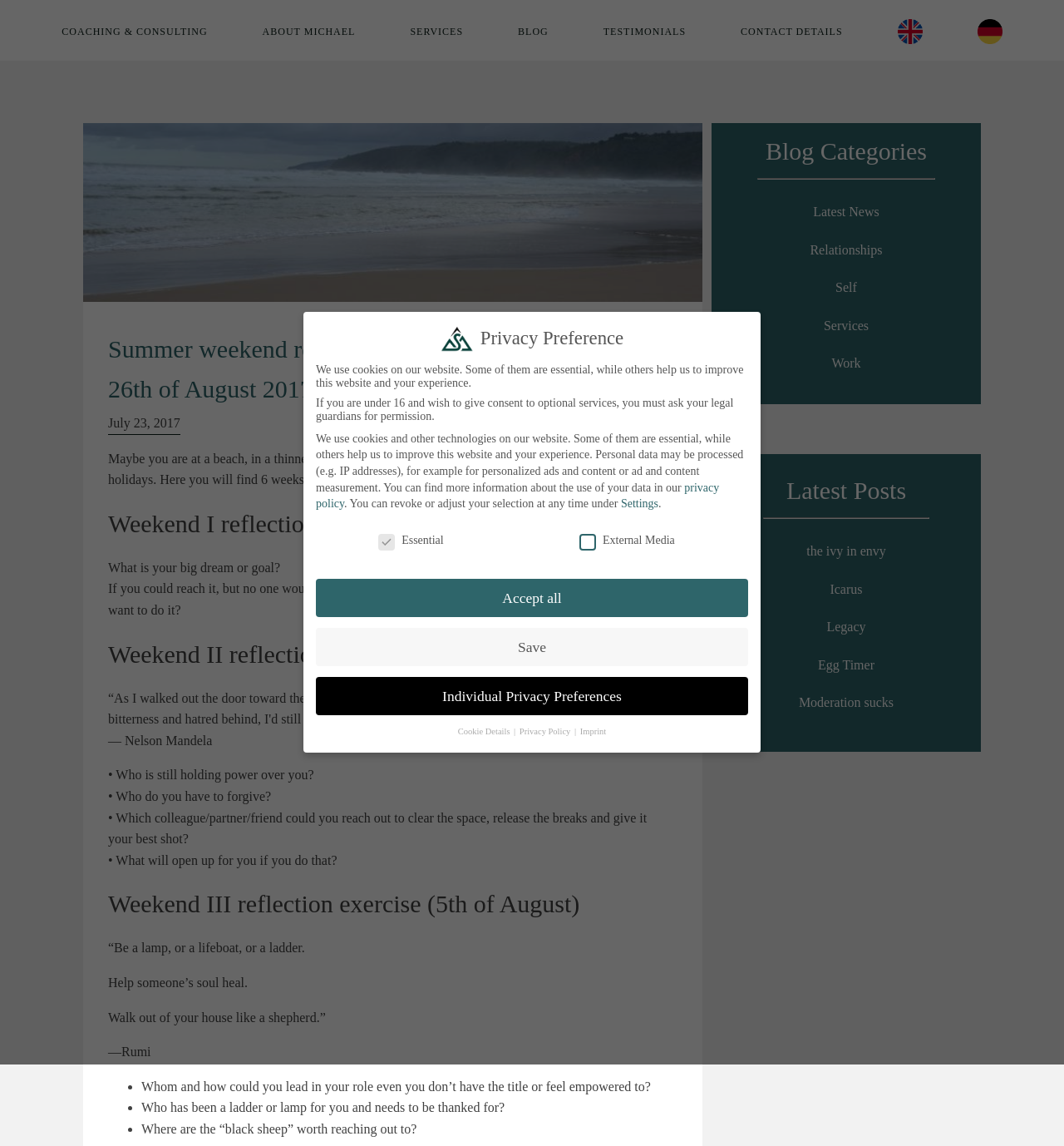Find the bounding box coordinates of the element's region that should be clicked in order to follow the given instruction: "Click on the 'the ivy in envy' link". The coordinates should consist of four float numbers between 0 and 1, i.e., [left, top, right, bottom].

[0.758, 0.475, 0.833, 0.487]